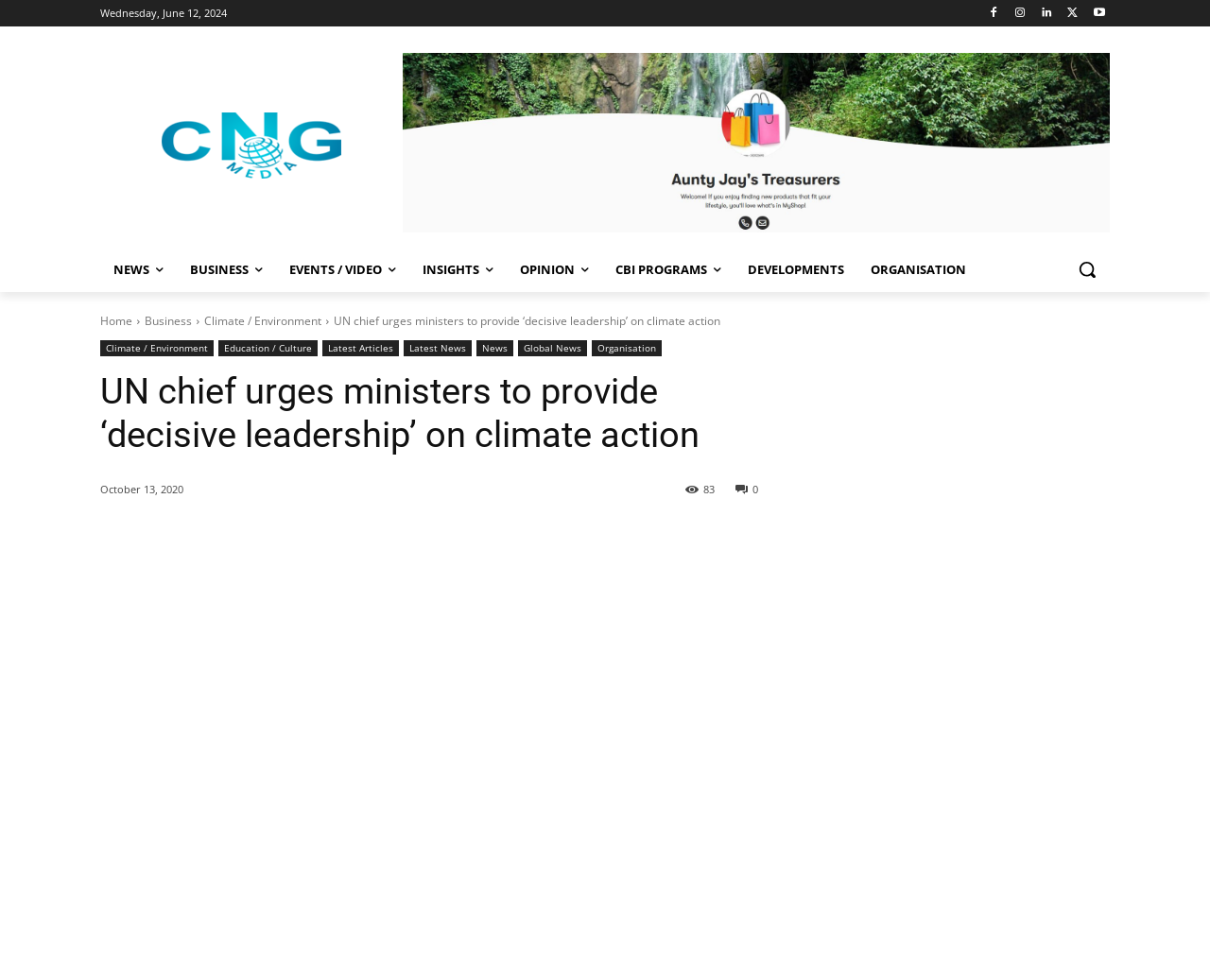Using the description: "Latest News", identify the bounding box of the corresponding UI element in the screenshot.

[0.334, 0.347, 0.39, 0.364]